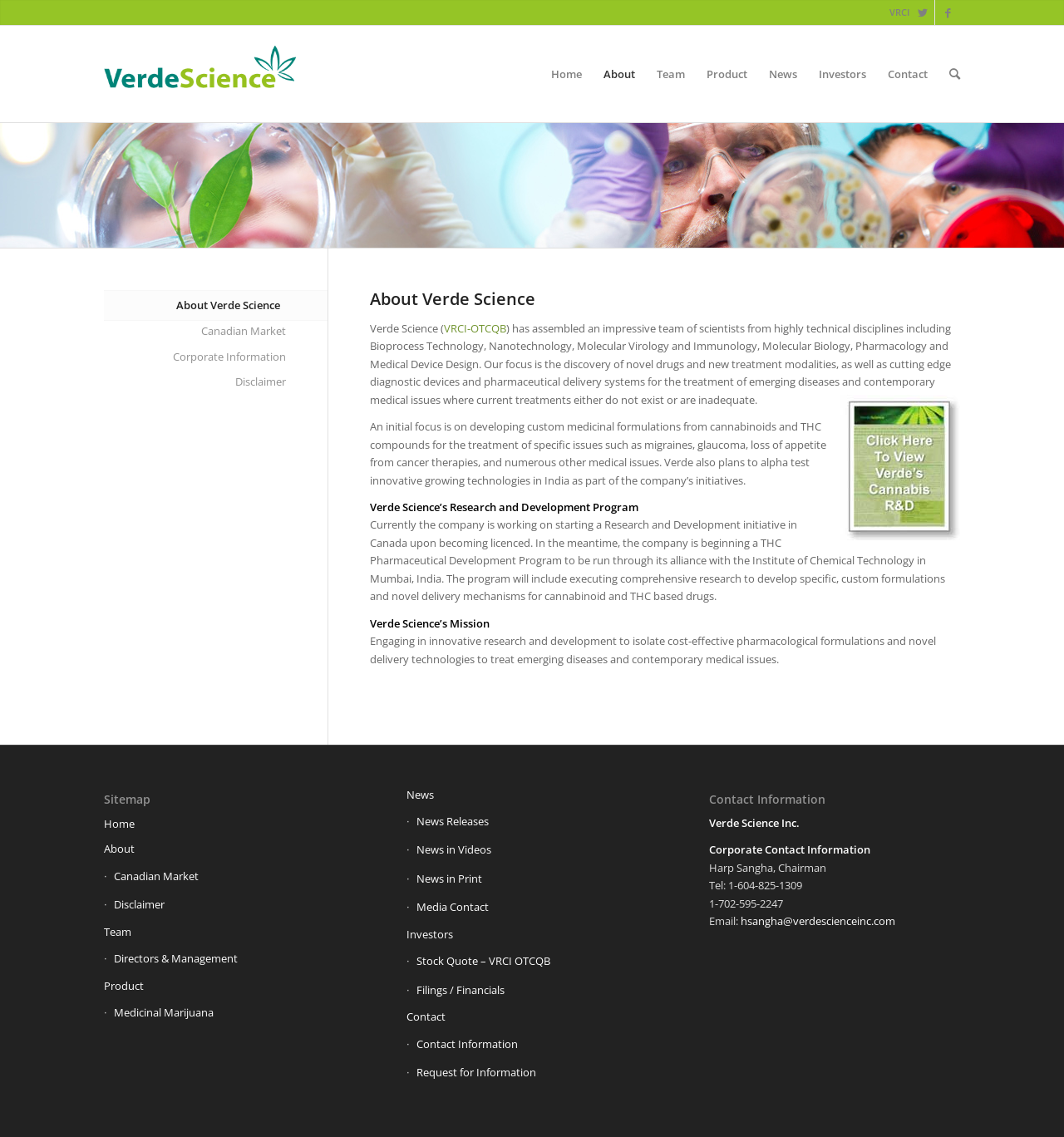What is the mission of Verde Science?
Offer a detailed and exhaustive answer to the question.

According to the 'Verde Science’s Mission' section, the company's mission is to engage in innovative research and development to isolate cost-effective pharmacological formulations and novel delivery technologies to treat emerging diseases and contemporary medical issues.